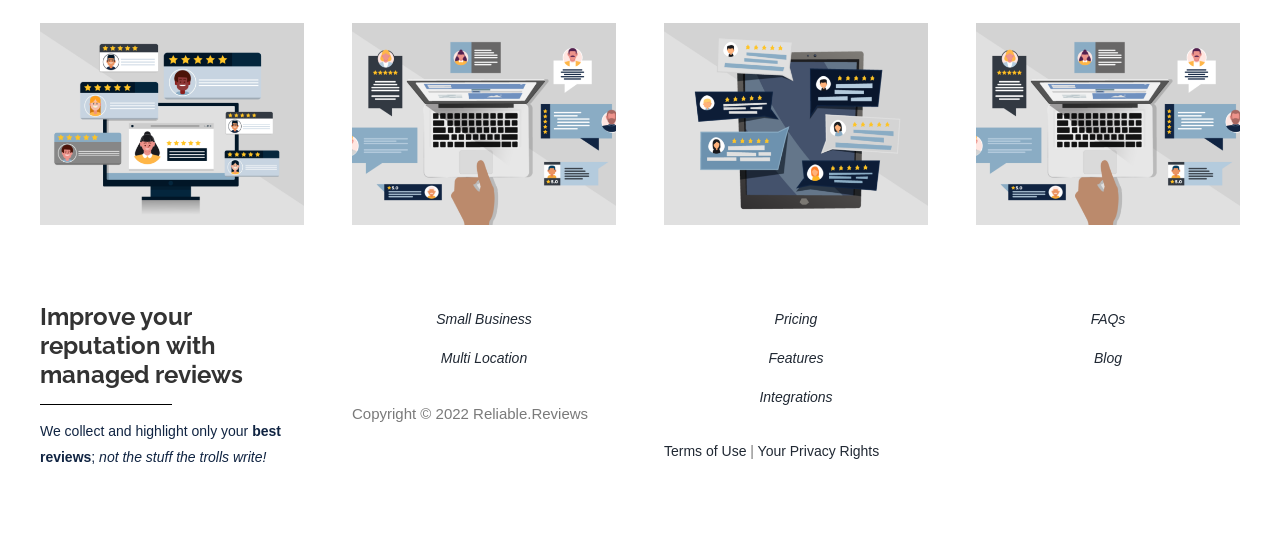Locate the bounding box coordinates of the element's region that should be clicked to carry out the following instruction: "Check 'FAQs'". The coordinates need to be four float numbers between 0 and 1, i.e., [left, top, right, bottom].

[0.852, 0.562, 0.879, 0.591]